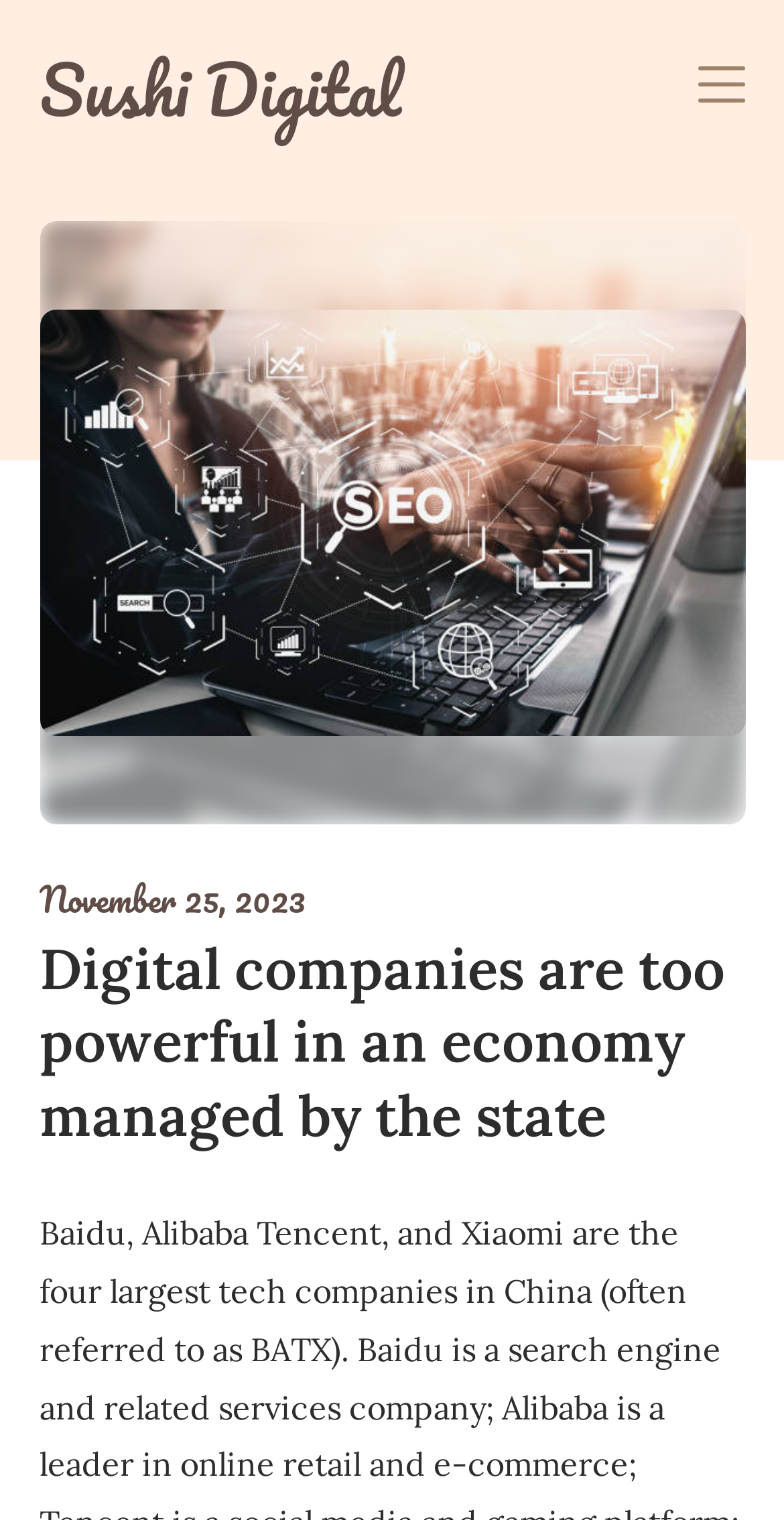Identify the bounding box of the HTML element described as: "November 25, 2023".

[0.05, 0.573, 0.388, 0.61]